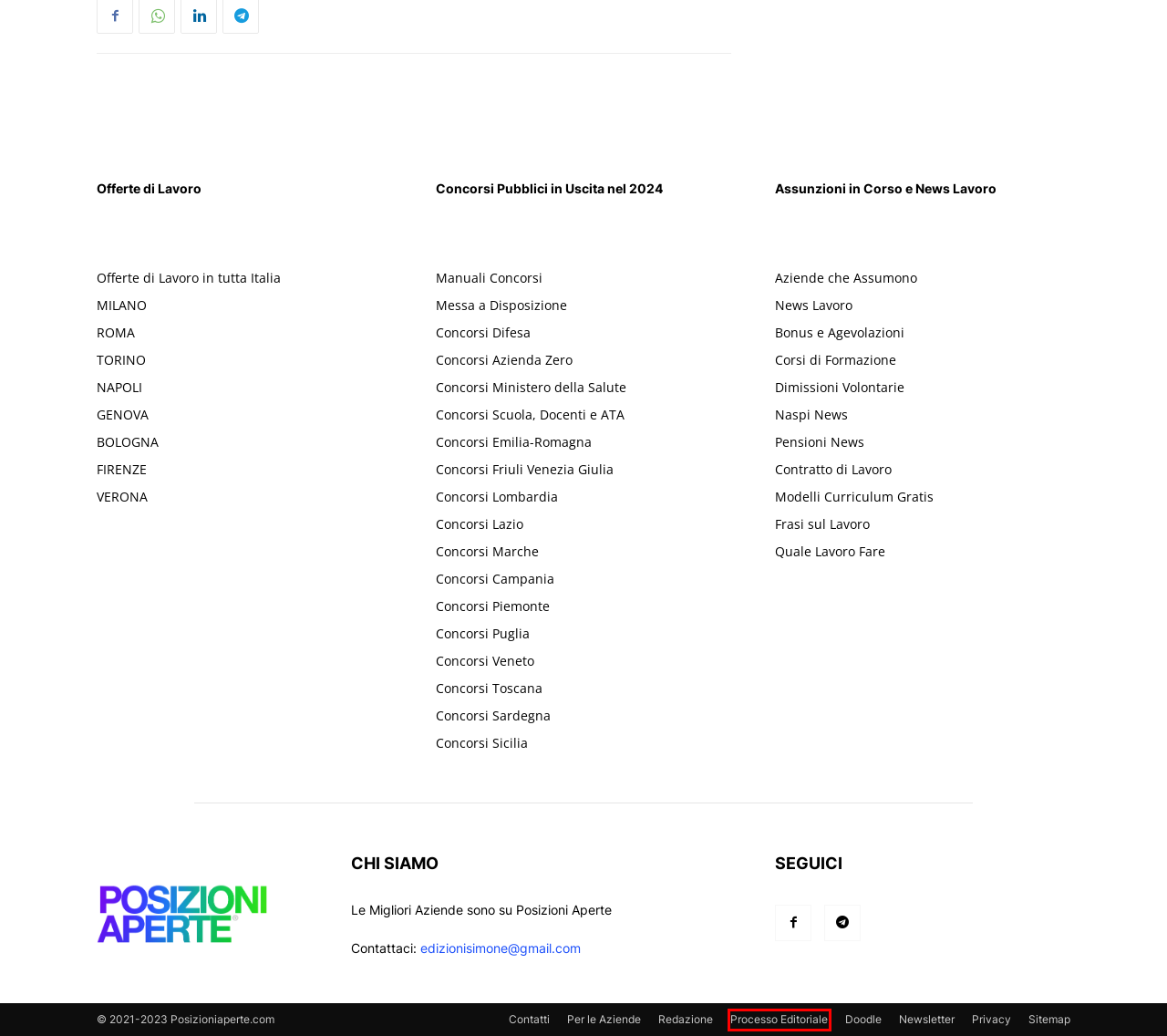You have a screenshot of a webpage with a red rectangle bounding box. Identify the best webpage description that corresponds to the new webpage after clicking the element within the red bounding box. Here are the candidates:
A. Regione Lombardia Concorsi 2023 - Posizioni Aperte
B. Offerte di Lavoro a Milano - Posizioni Aperte
C. Regione Puglia Concorsi - Posizioni Aperte
D. Offerte di Lavoro a Bologna - Posizioni Aperte
E. Concorsi Pubblici Lazio - Posizioni Aperte
F. Processo Editoriale - Posizioni Aperte
G. Contatti - Posizioni Aperte
H. Regione Piemonte Concorsi - Posizioni Aperte

F